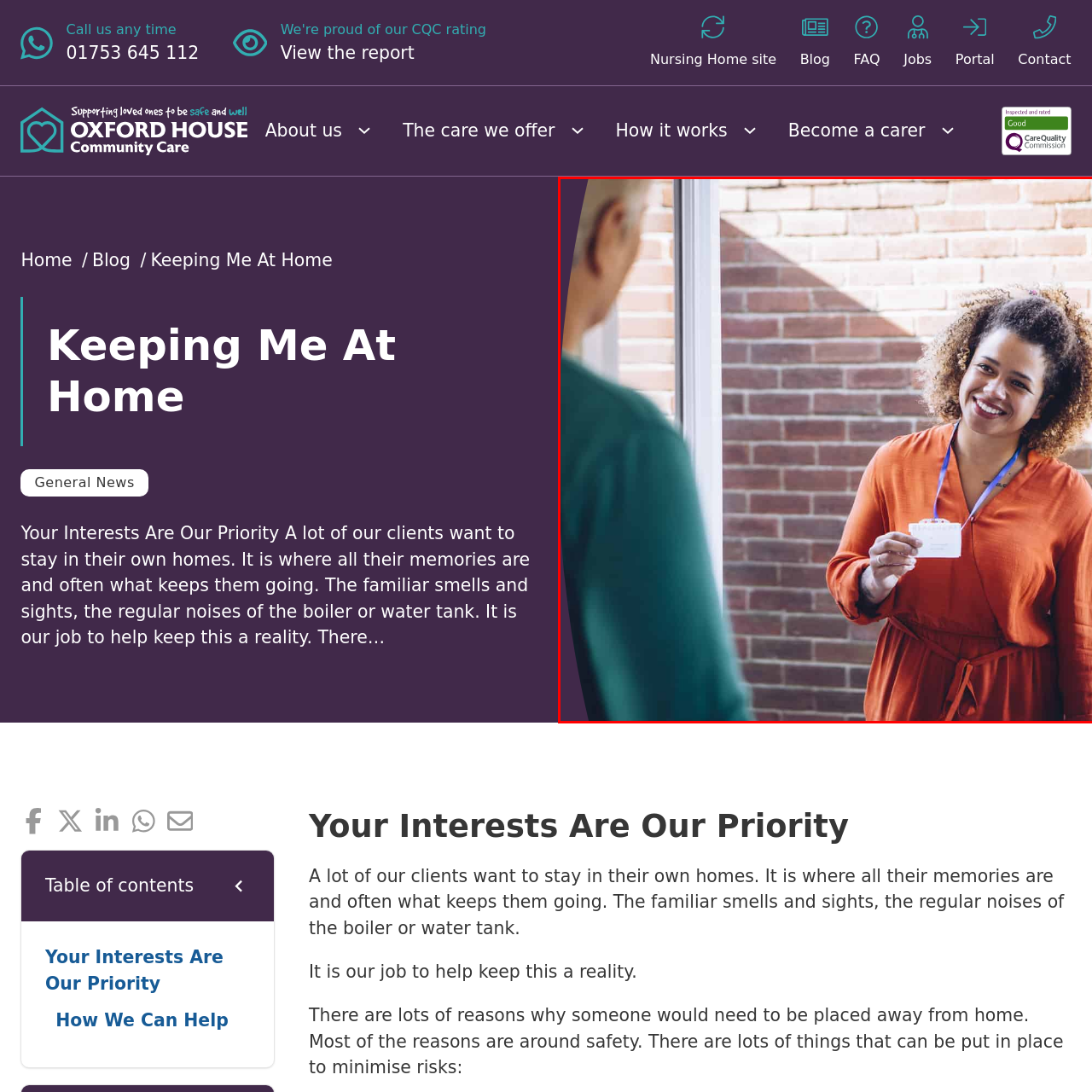What is the background of the scene?
Observe the image highlighted by the red bounding box and answer the question comprehensively.

The background of the scene features a wall of warm-toned bricks, which adds to the cozy and welcoming atmosphere of the image.